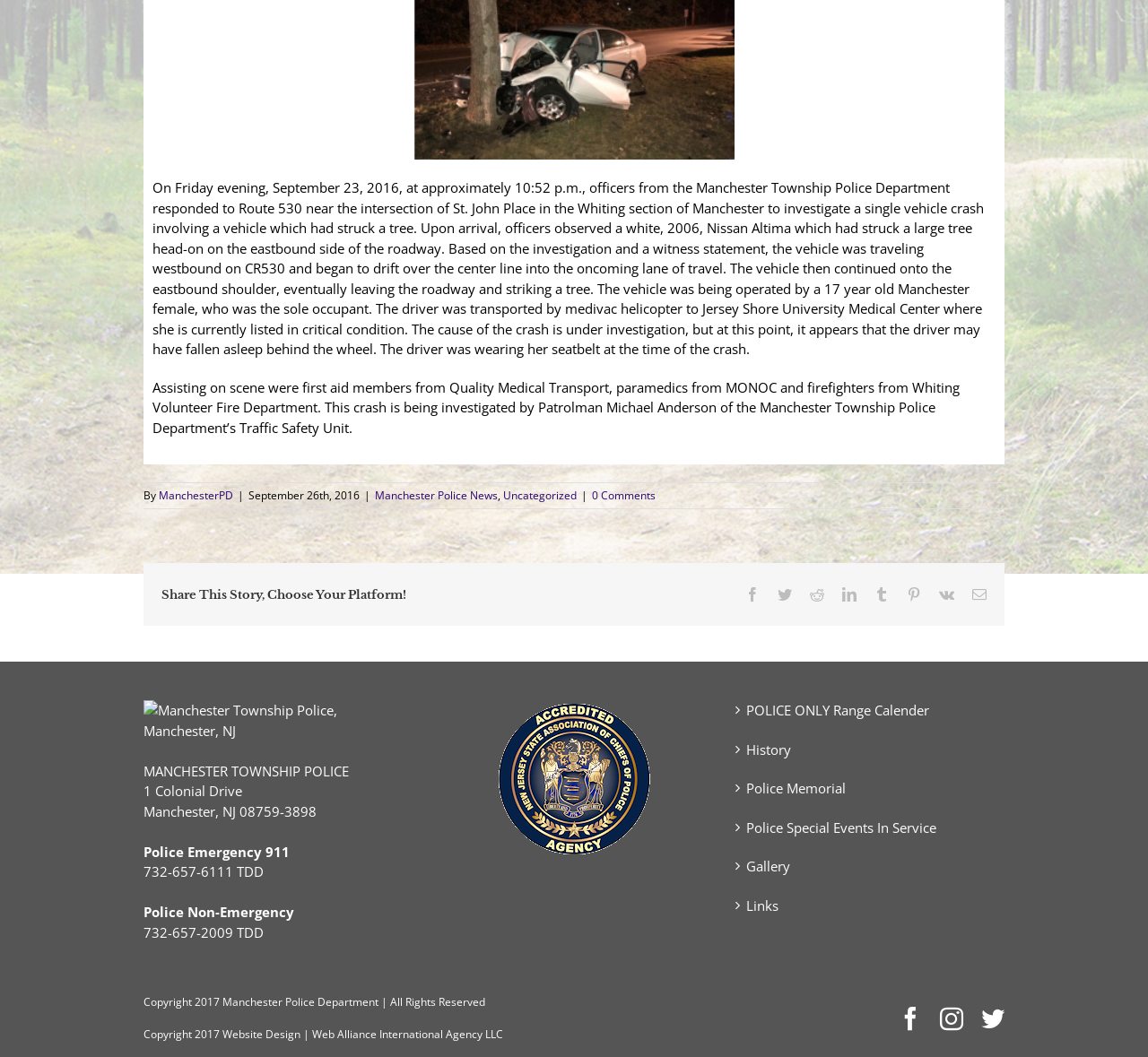Ascertain the bounding box coordinates for the UI element detailed here: "Police Special Events In Service". The coordinates should be provided as [left, top, right, bottom] with each value being a float between 0 and 1.

[0.65, 0.773, 0.867, 0.792]